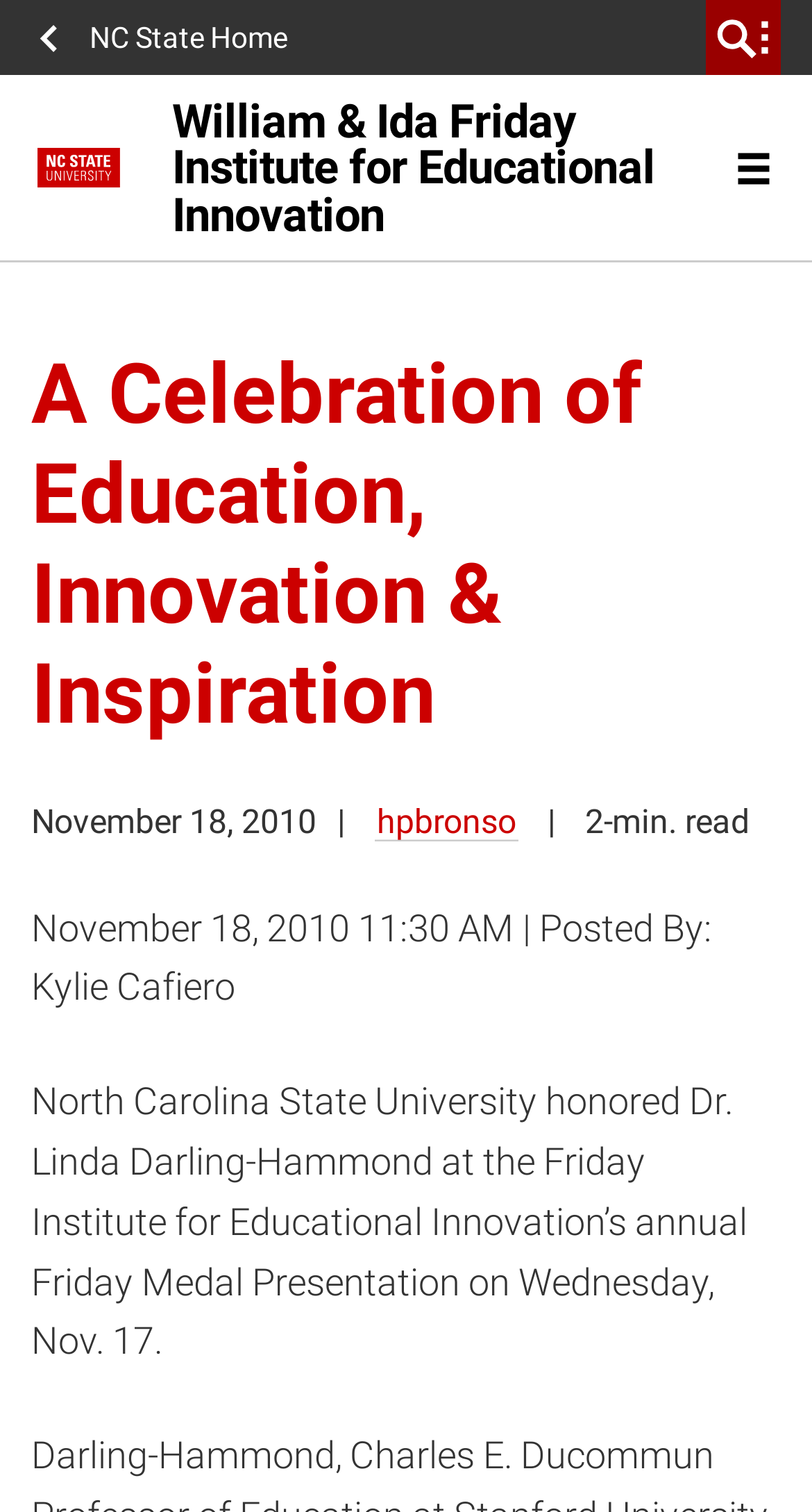What is the duration of the read?
Refer to the image and provide a concise answer in one word or phrase.

2-min